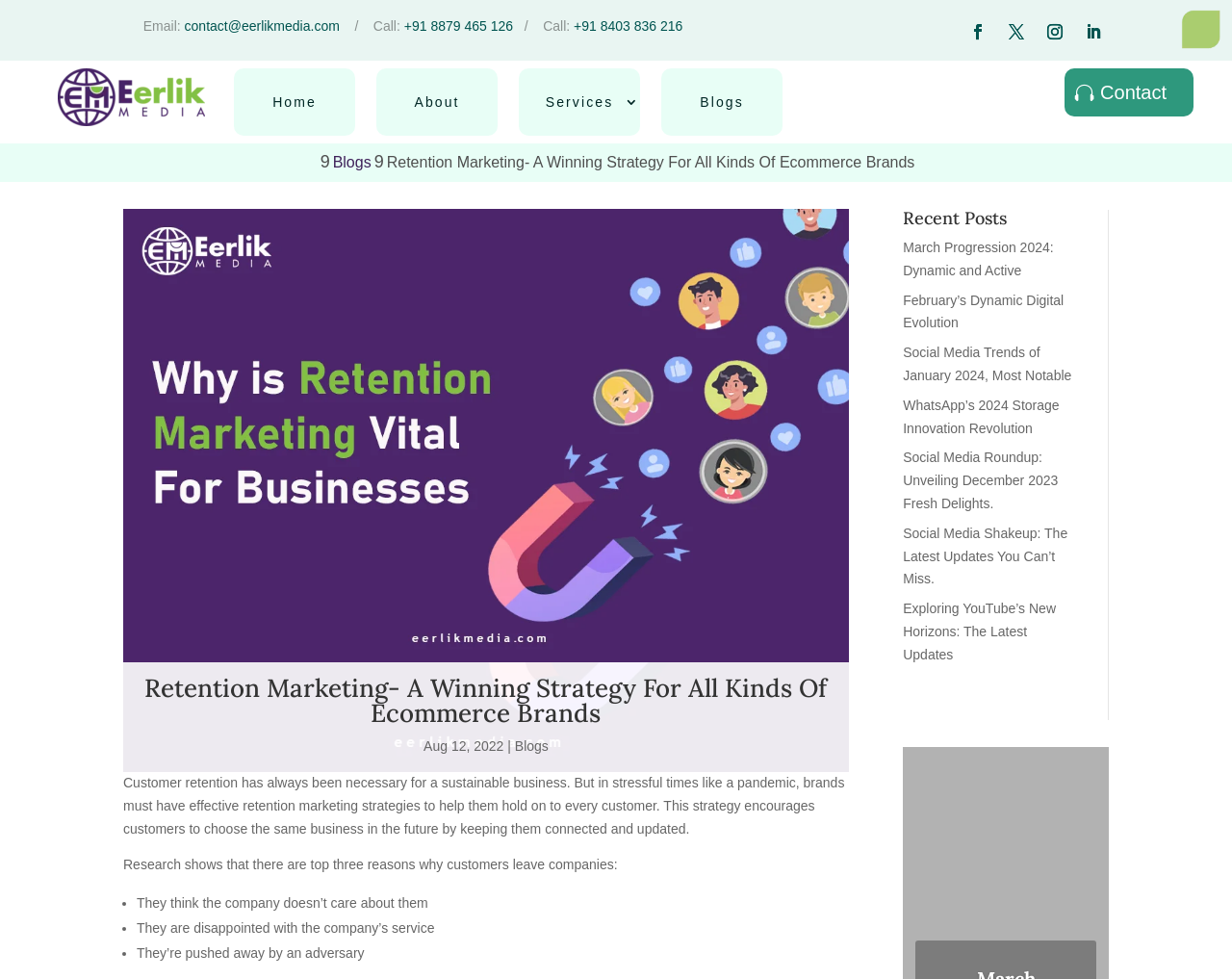How many phone numbers are provided?
Look at the screenshot and respond with one word or a short phrase.

2